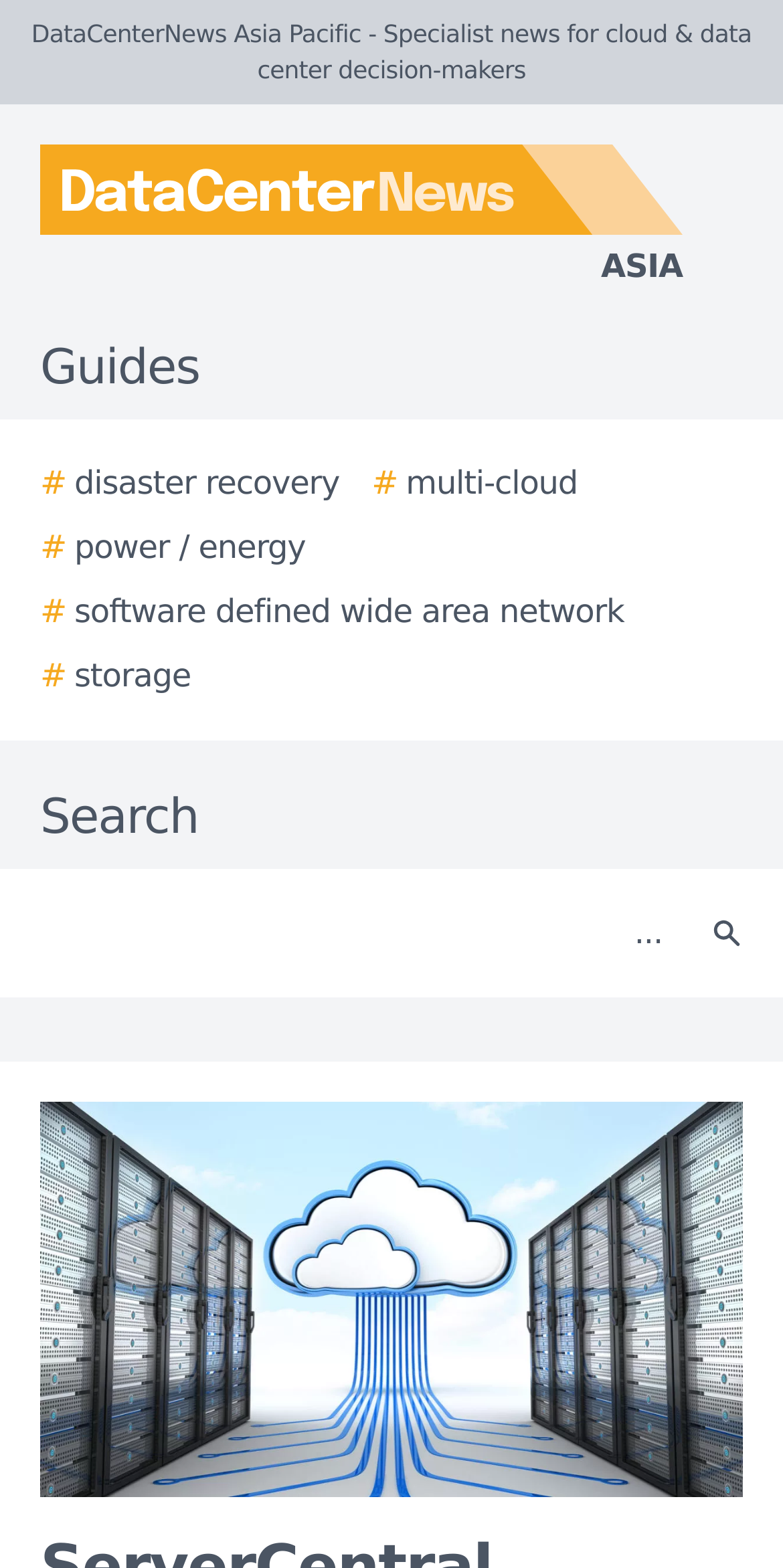Is there an image on this webpage?
Please use the image to provide a one-word or short phrase answer.

Yes